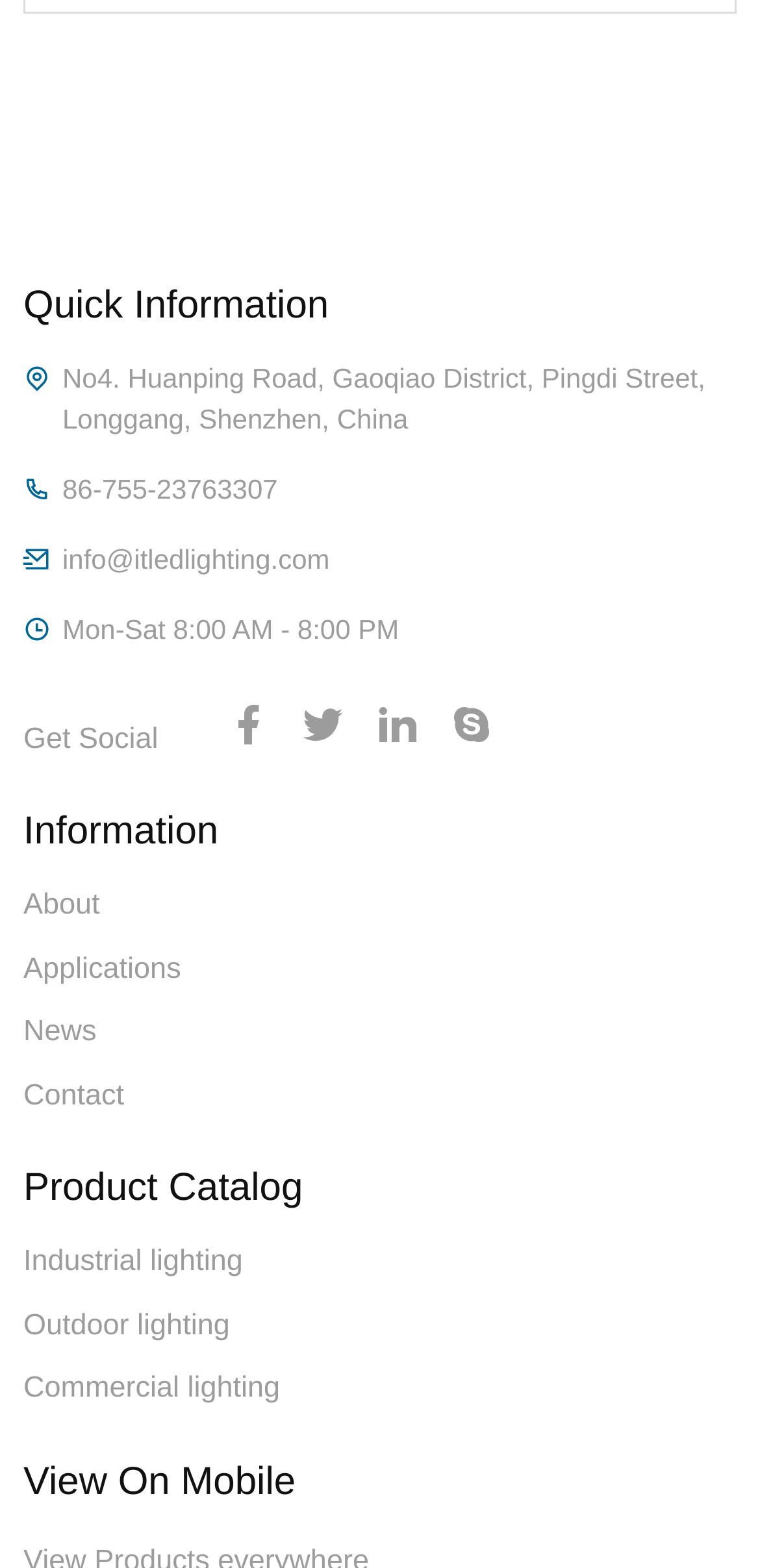What is the third product category?
Answer briefly with a single word or phrase based on the image.

Commercial lighting